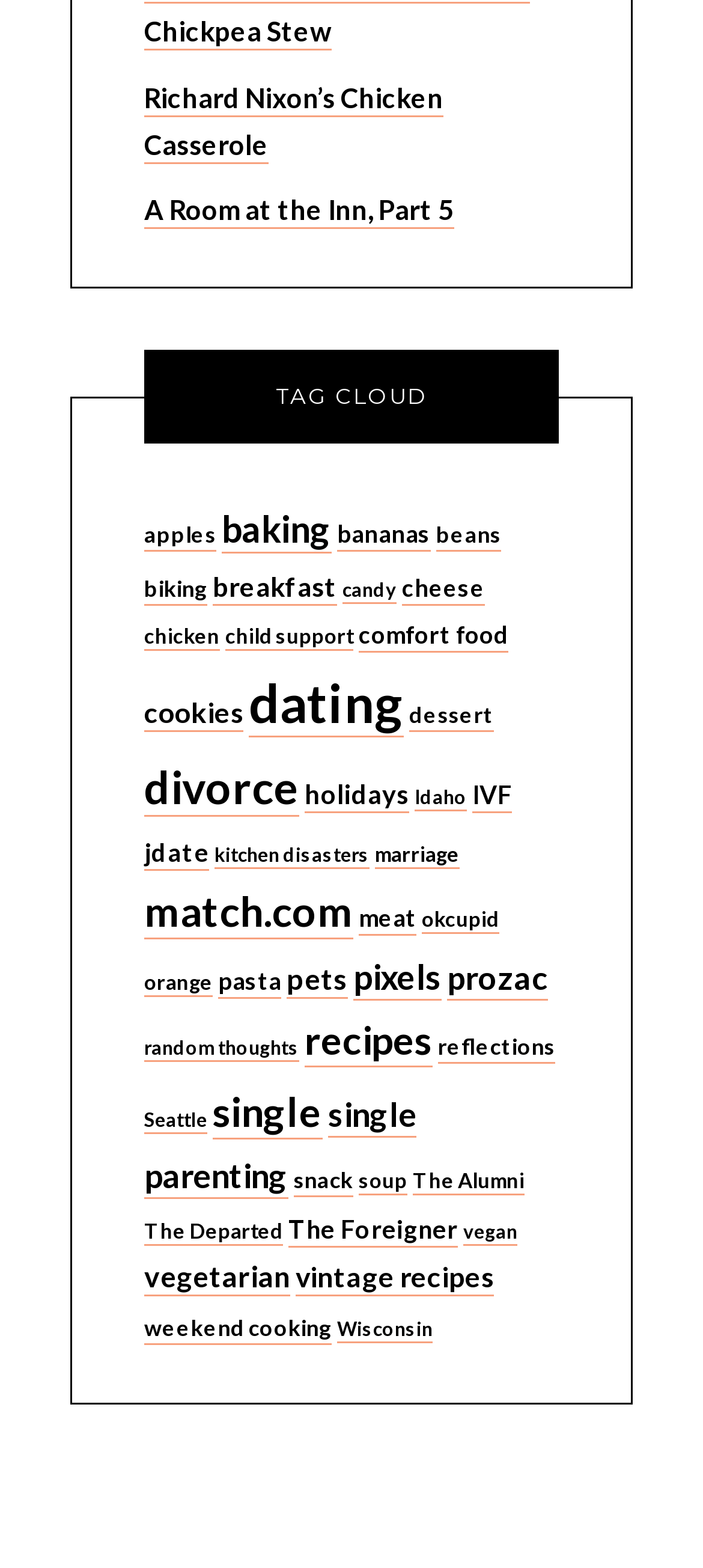Given the element description: "The Foreigner", predict the bounding box coordinates of this UI element. The coordinates must be four float numbers between 0 and 1, given as [left, top, right, bottom].

[0.41, 0.774, 0.651, 0.795]